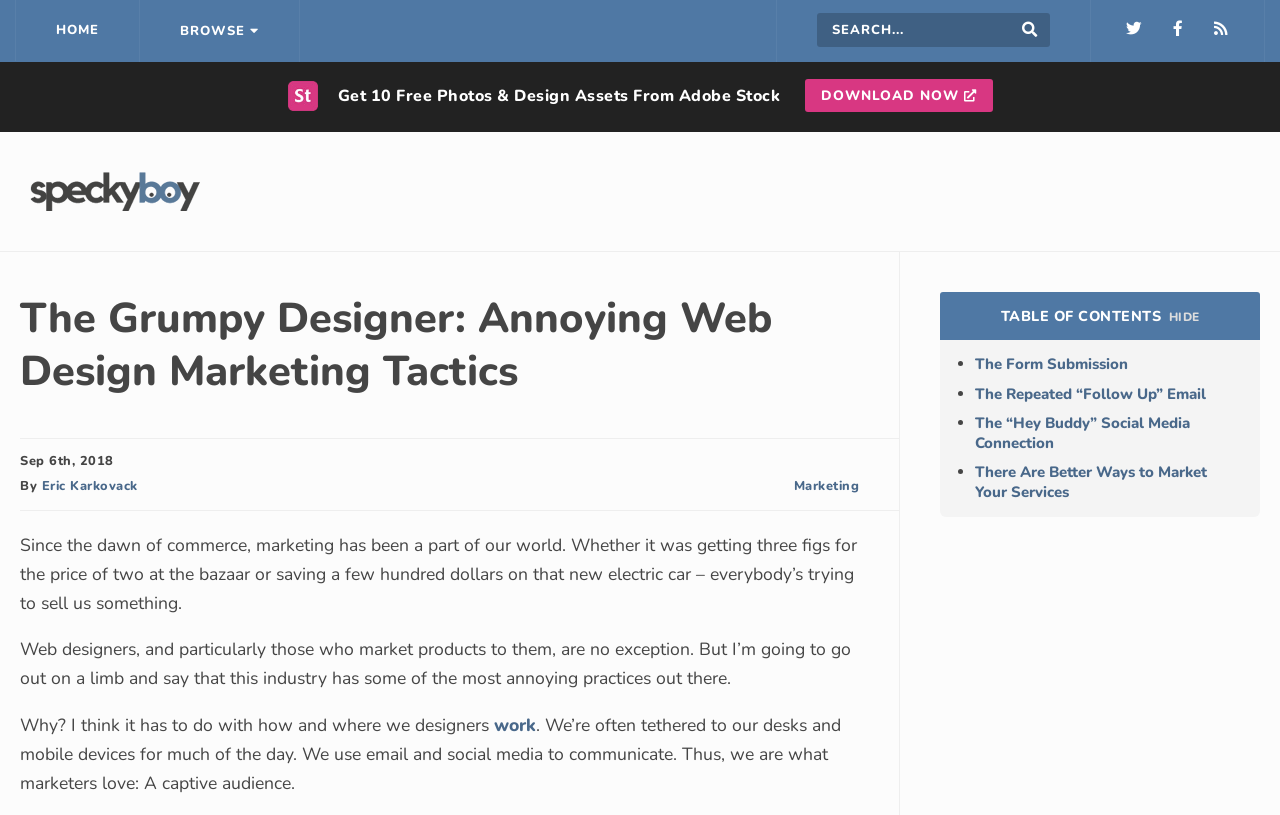Can you identify the bounding box coordinates of the clickable region needed to carry out this instruction: 'Read the article by Eric Karkovack'? The coordinates should be four float numbers within the range of 0 to 1, stated as [left, top, right, bottom].

[0.032, 0.586, 0.107, 0.608]